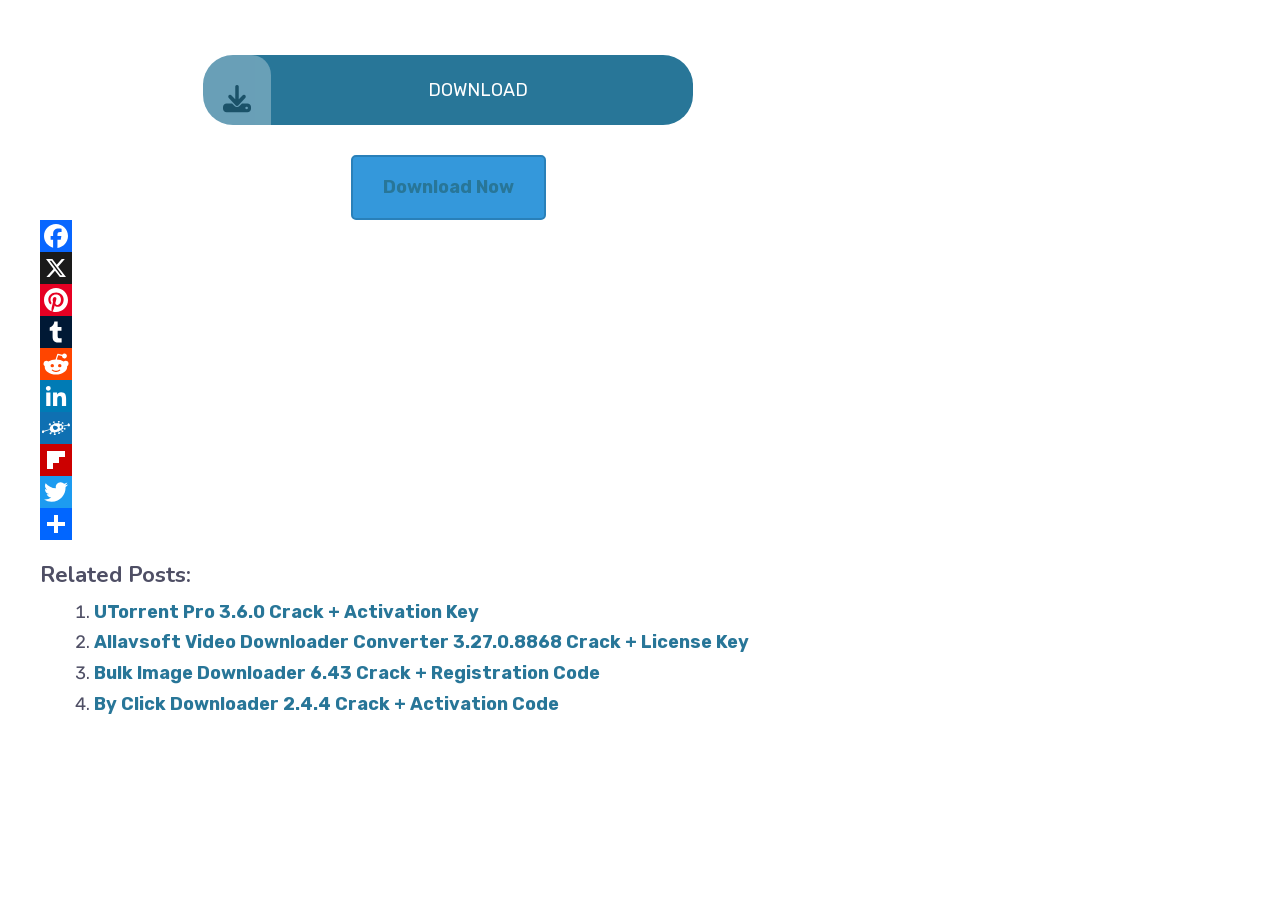Determine the coordinates of the bounding box that should be clicked to complete the instruction: "Share on Twitter". The coordinates should be represented by four float numbers between 0 and 1: [left, top, right, bottom].

[0.031, 0.53, 0.669, 0.565]